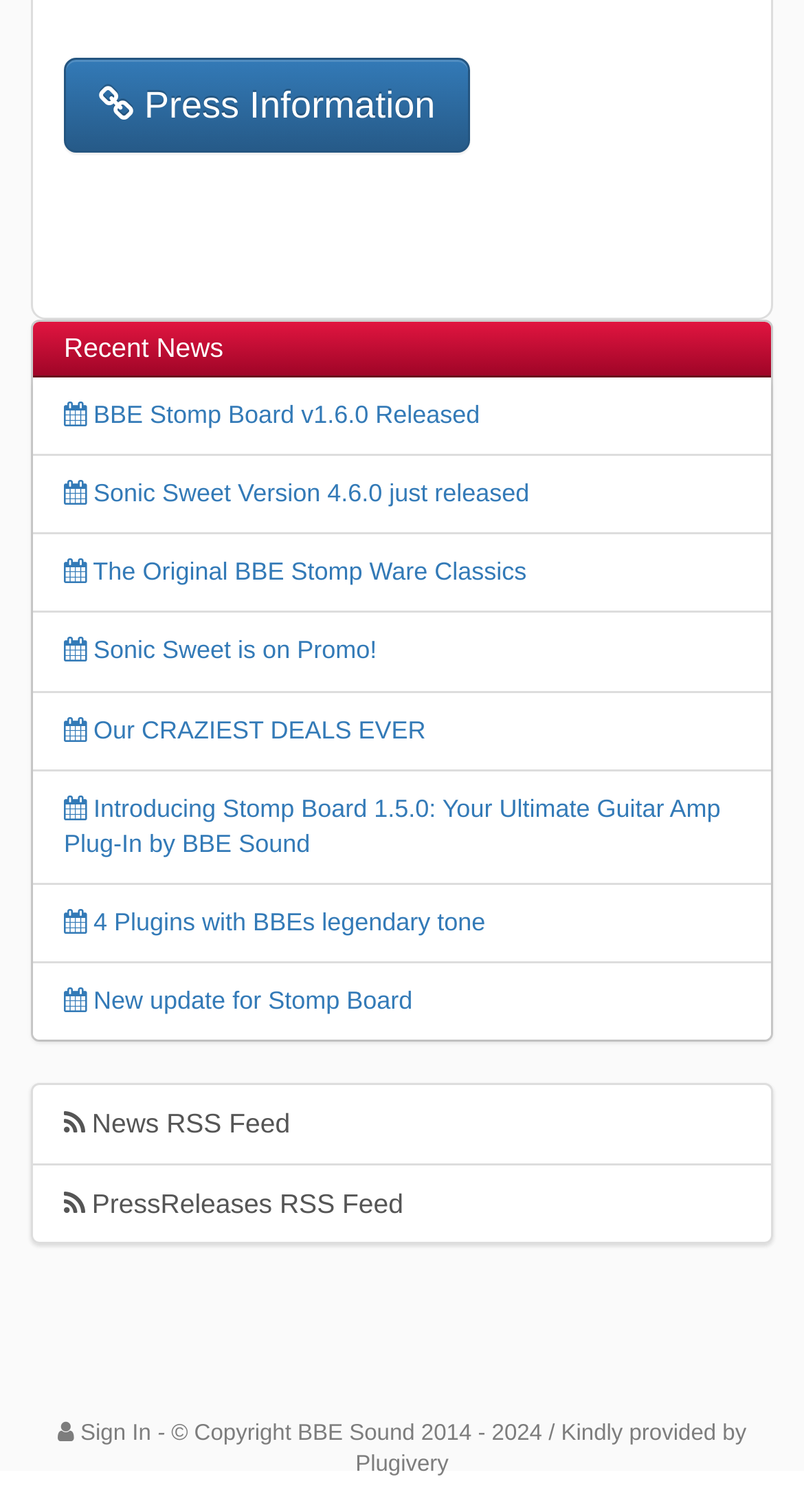Use a single word or phrase to answer the question:
What is the latest news about BBE Stomp Board?

v1.6.0 Released